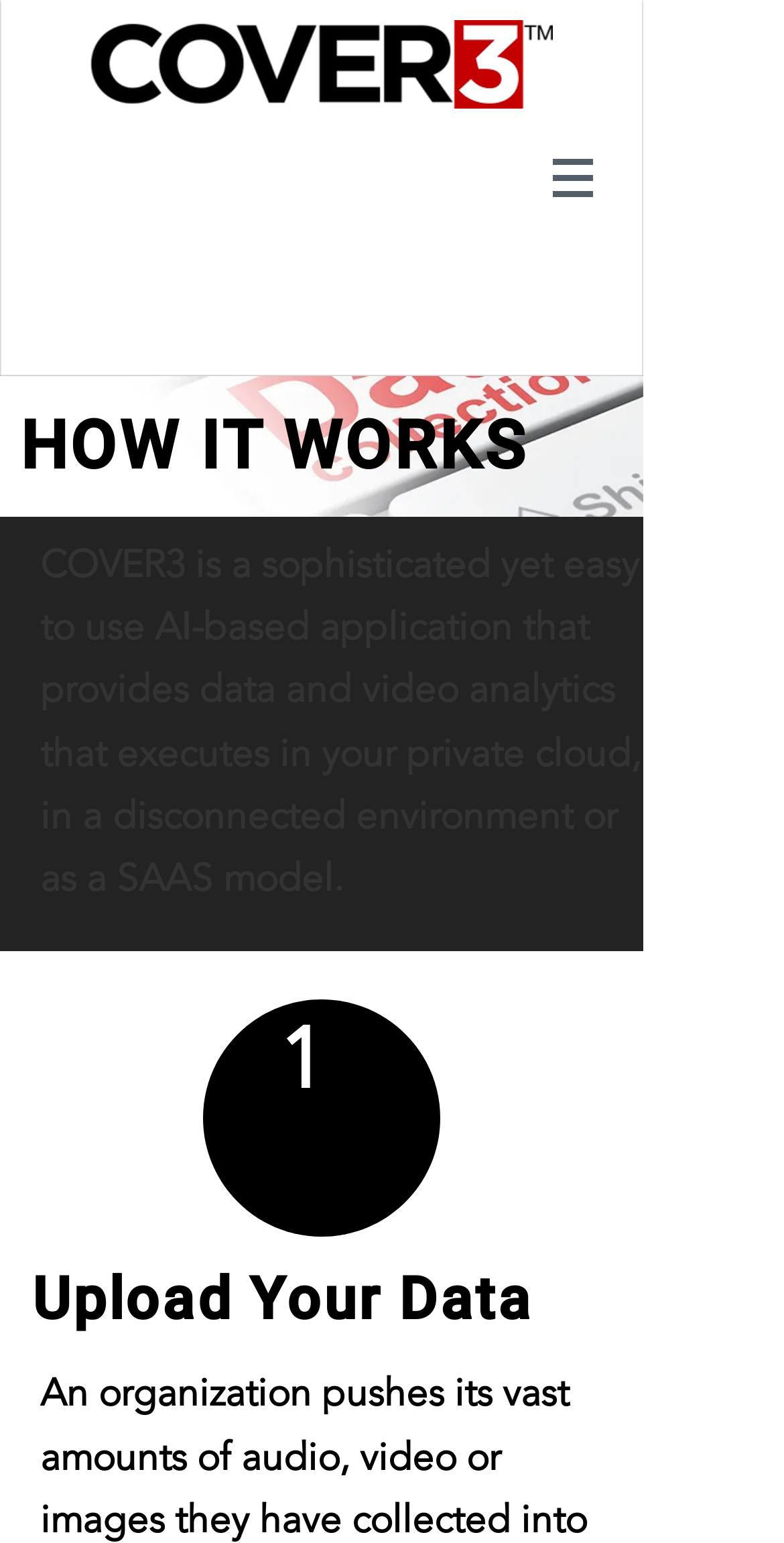Use a single word or phrase to answer the question: Is the COVER3 application cloud-based?

Yes